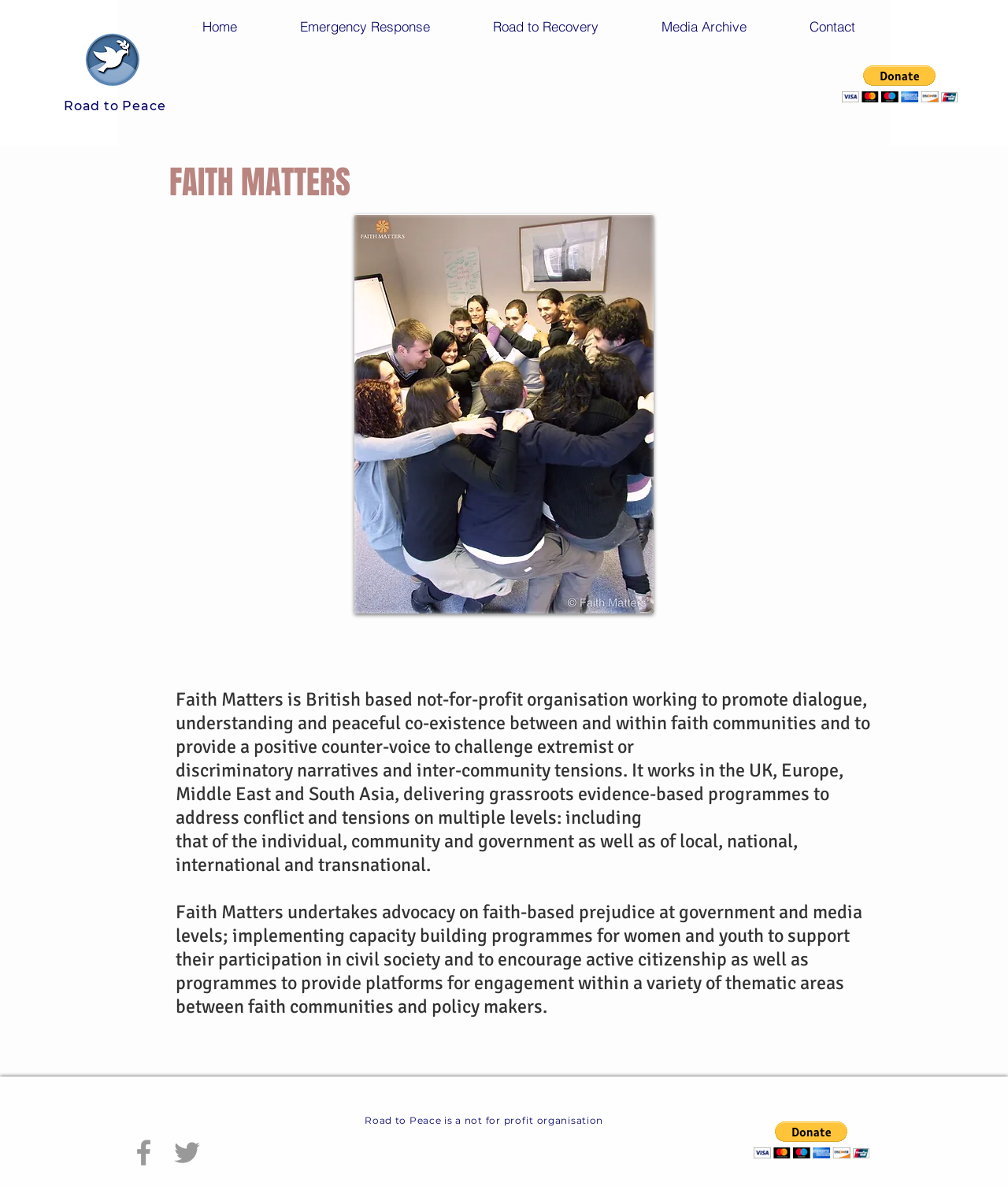Find the bounding box coordinates of the area to click in order to follow the instruction: "Click the Donate via PayPal button".

[0.835, 0.055, 0.95, 0.086]